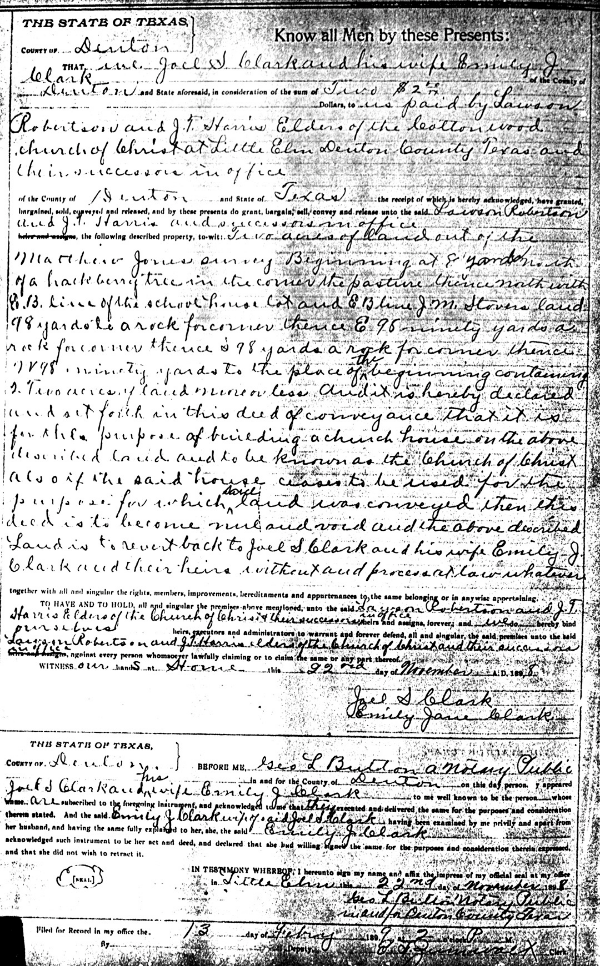What is the name of the church district mentioned?
Please provide a comprehensive and detailed answer to the question.

The document specifically describes the church as being in the 'little Elm district', which is a location coordinate that confirms the land boundaries and its historical significance.